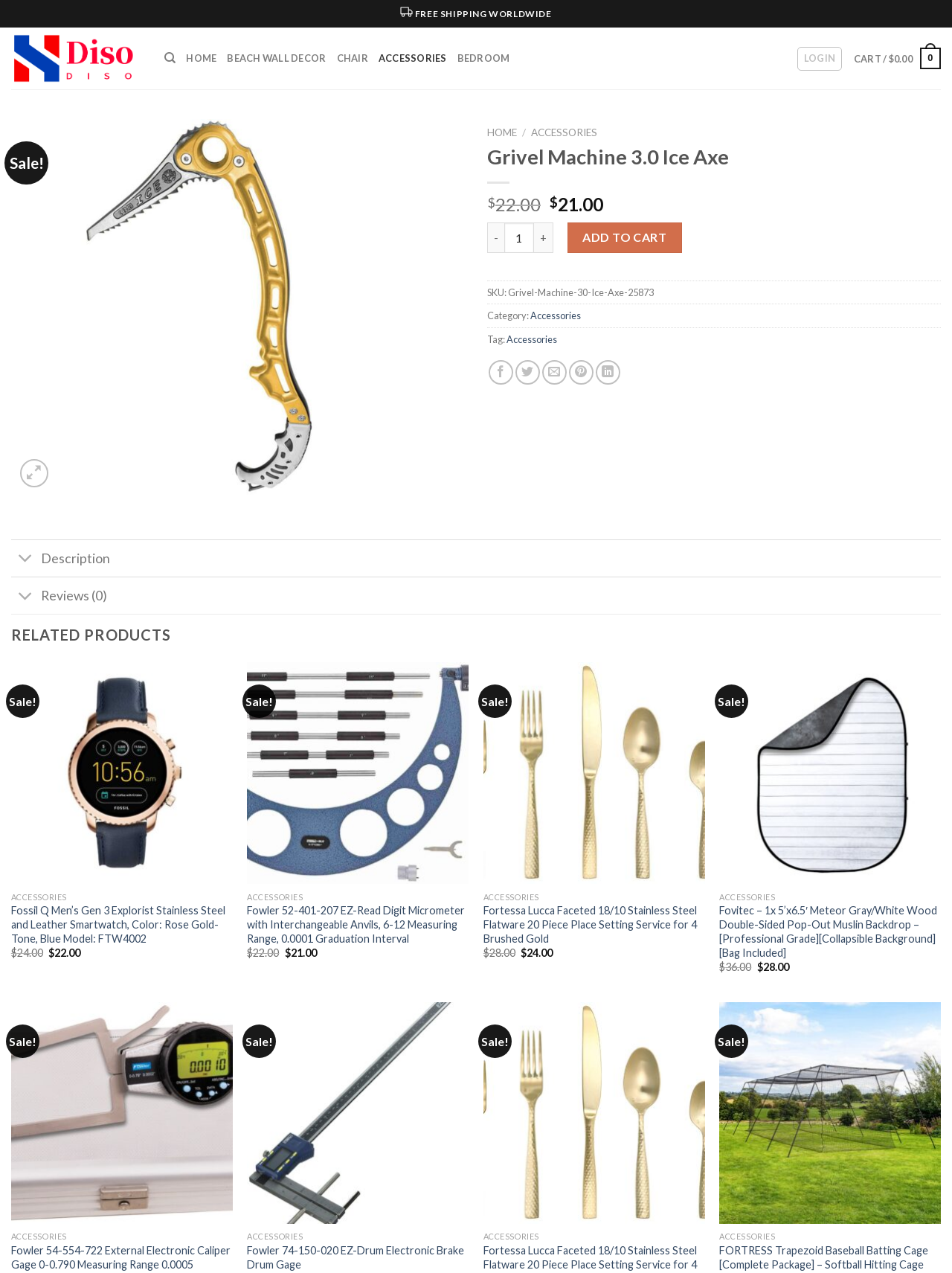What is the category of the product?
Using the image, elaborate on the answer with as much detail as possible.

I found the answer by looking at the link element with the text 'Accessories' which is likely to be the category of the product.